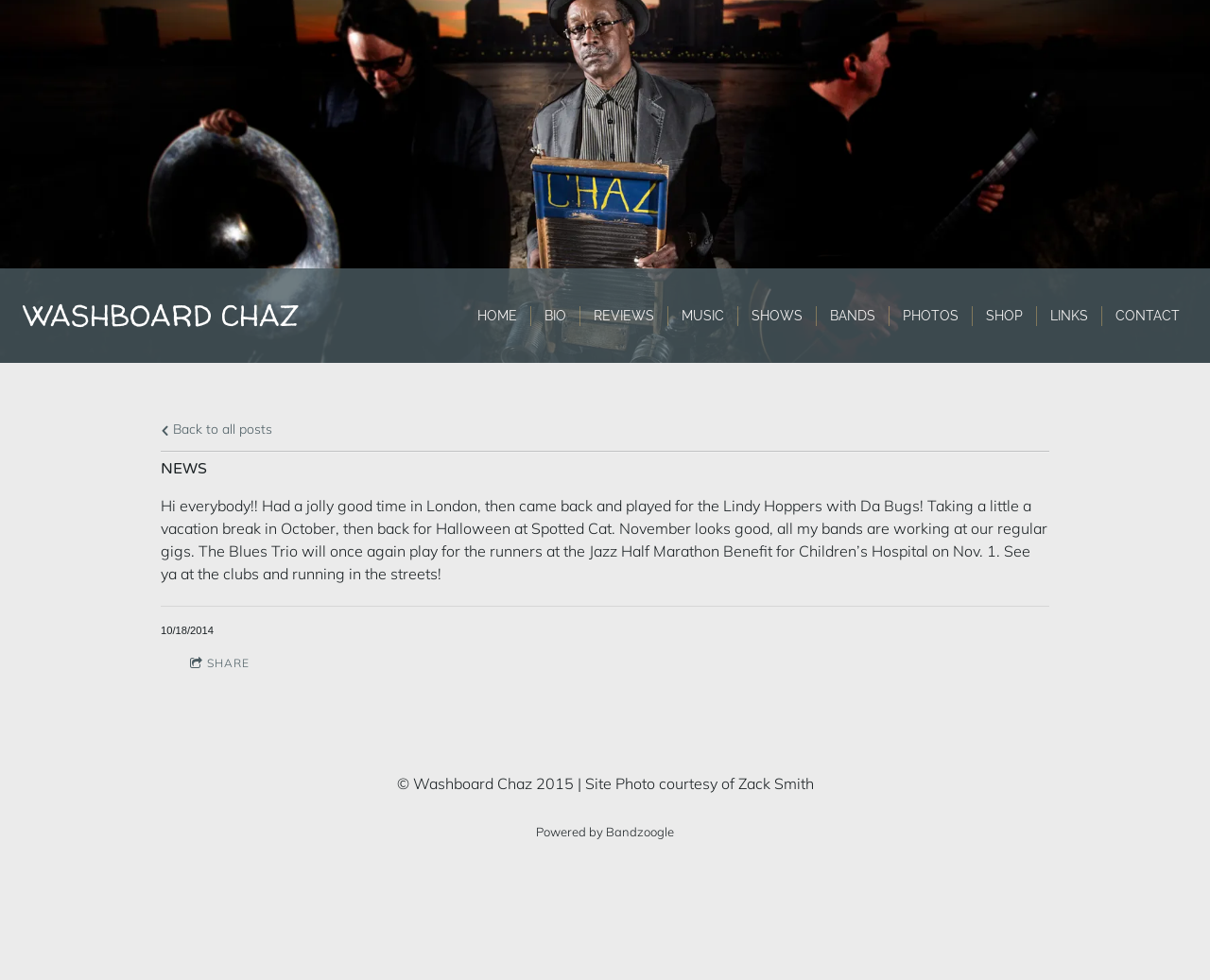What is the date of the article?
Provide a detailed answer to the question, using the image to inform your response.

The date of the article can be determined by looking at the footer text, which mentions 'October 18, 2014 16:22'.